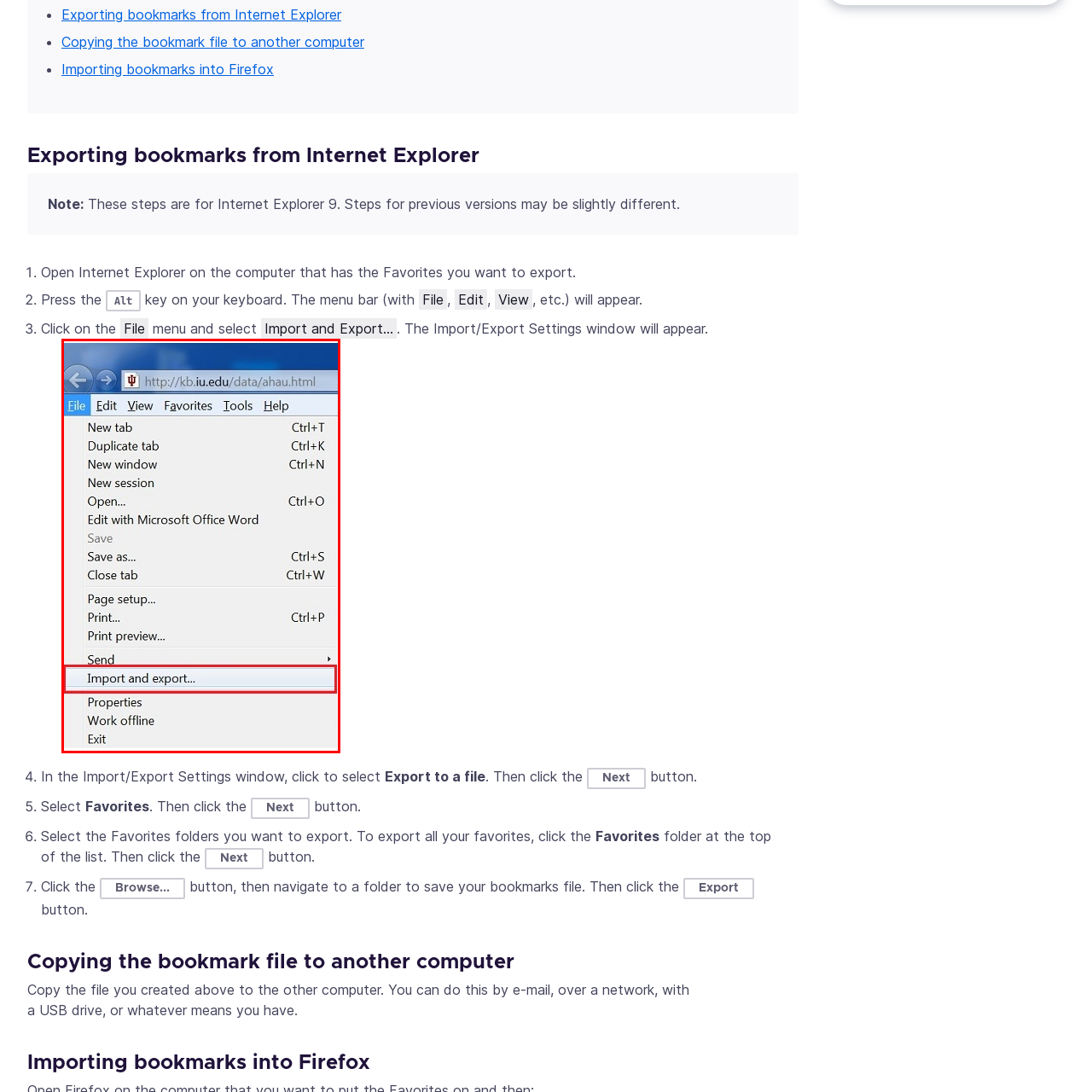Look at the area highlighted in the red box, Why is the 'Import and export...' option emphasized with a red box? Please provide an answer in a single word or phrase.

Indicates importance